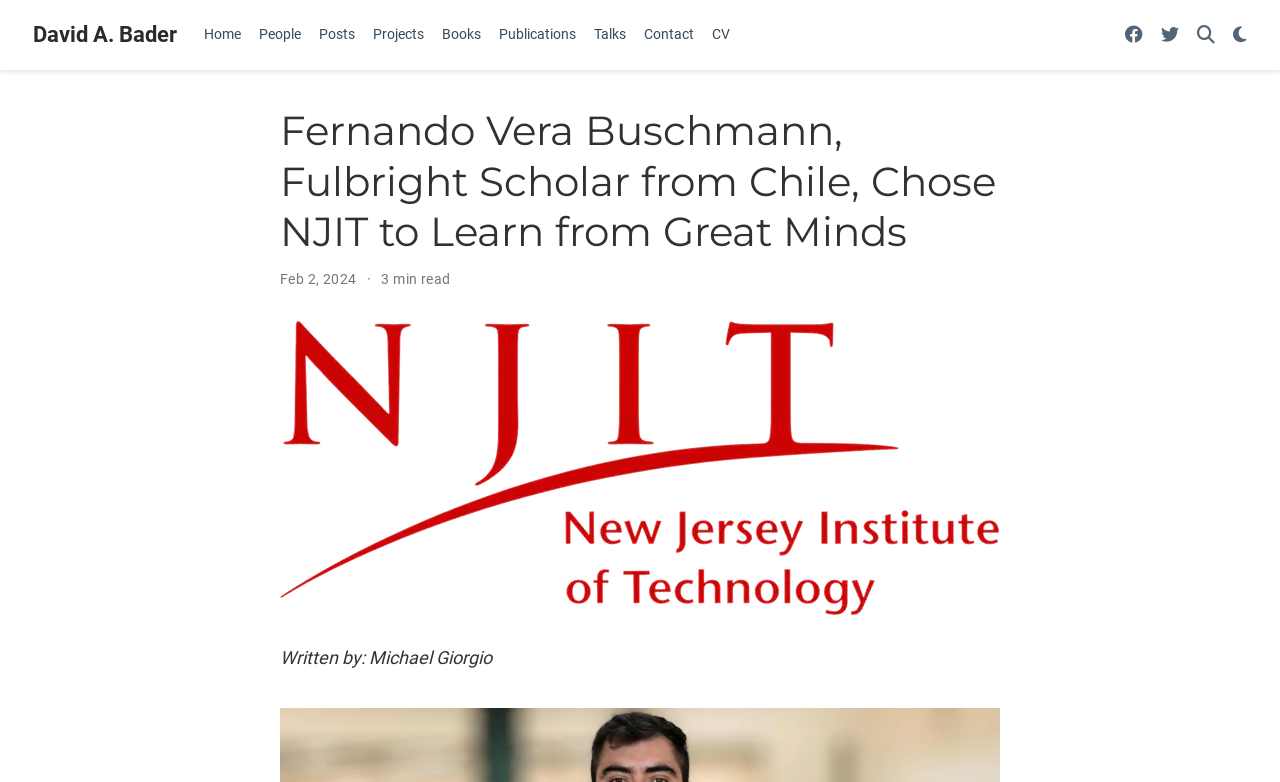What is the name of the Fulbright Scholar?
From the screenshot, supply a one-word or short-phrase answer.

Fernando Vera Buschmann